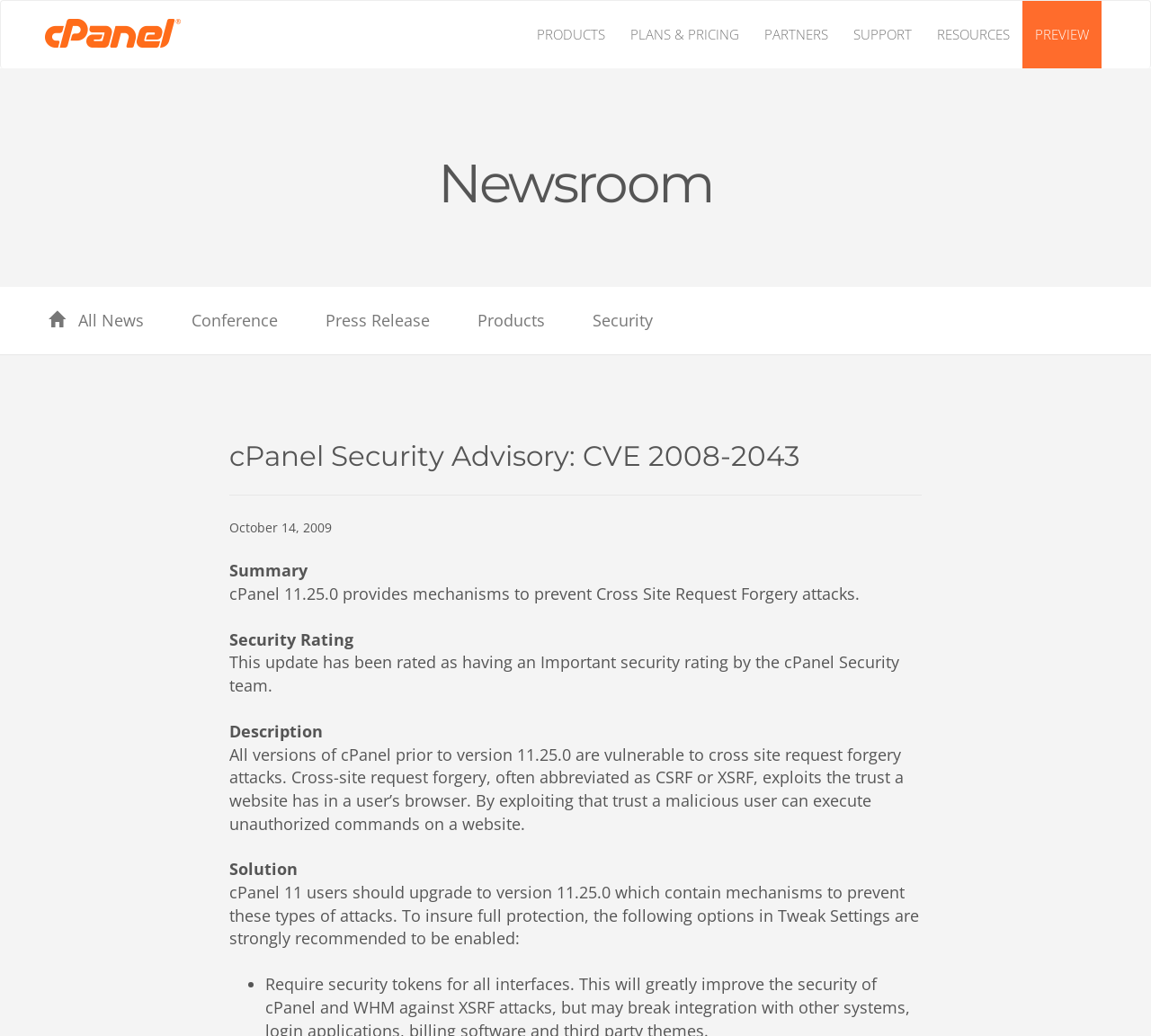What is the location of the 'Newsroom' heading?
Using the visual information from the image, give a one-word or short-phrase answer.

Top-left